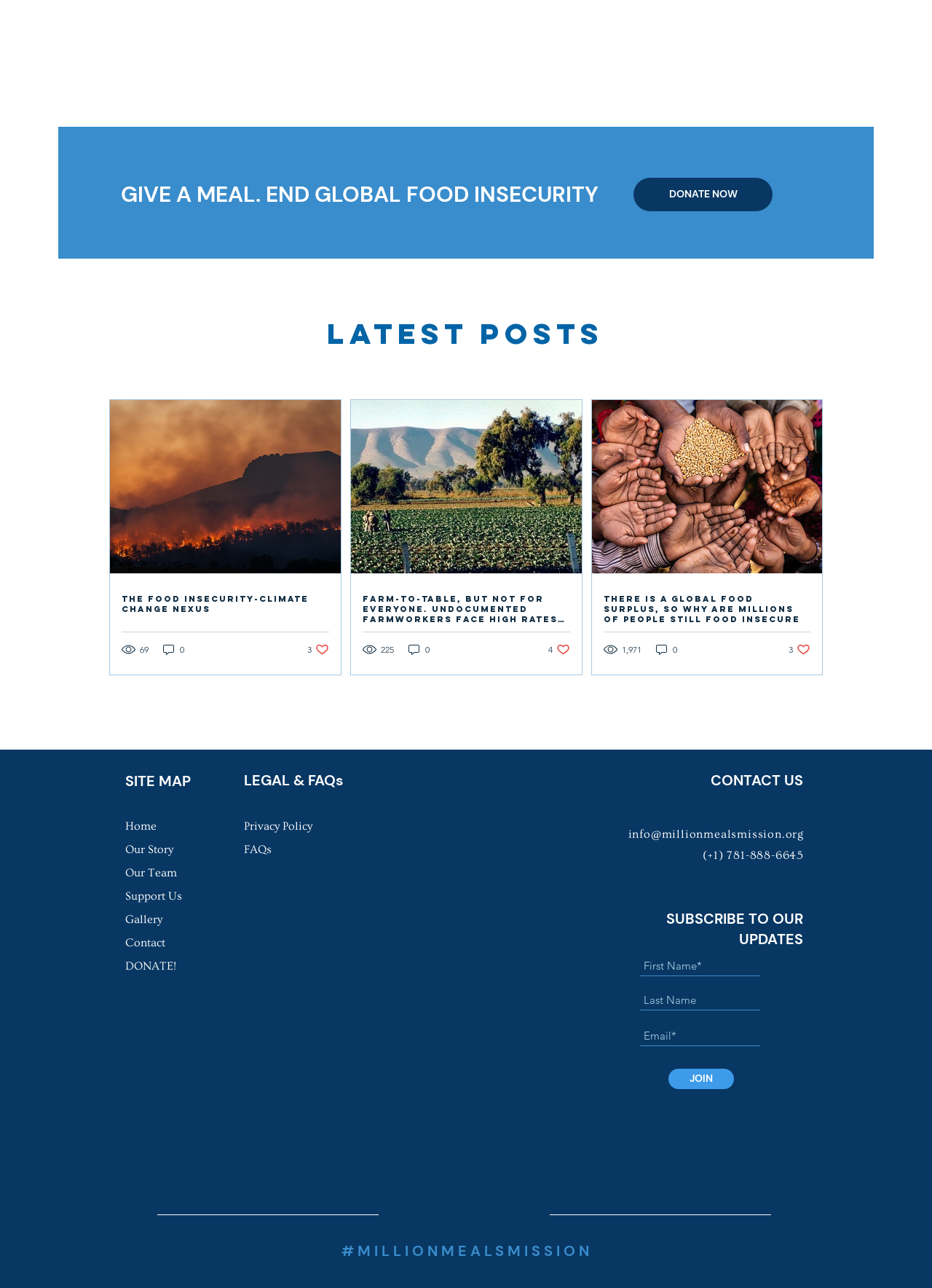What is the purpose of the 'SUBSCRIBE TO OUR UPDATES' section?
We need a detailed and exhaustive answer to the question. Please elaborate.

The 'SUBSCRIBE TO OUR UPDATES' section is designed to collect email addresses from visitors who want to receive updates from the website. It has three text fields for first name, last name, and email, and a 'JOIN' button to submit the information.